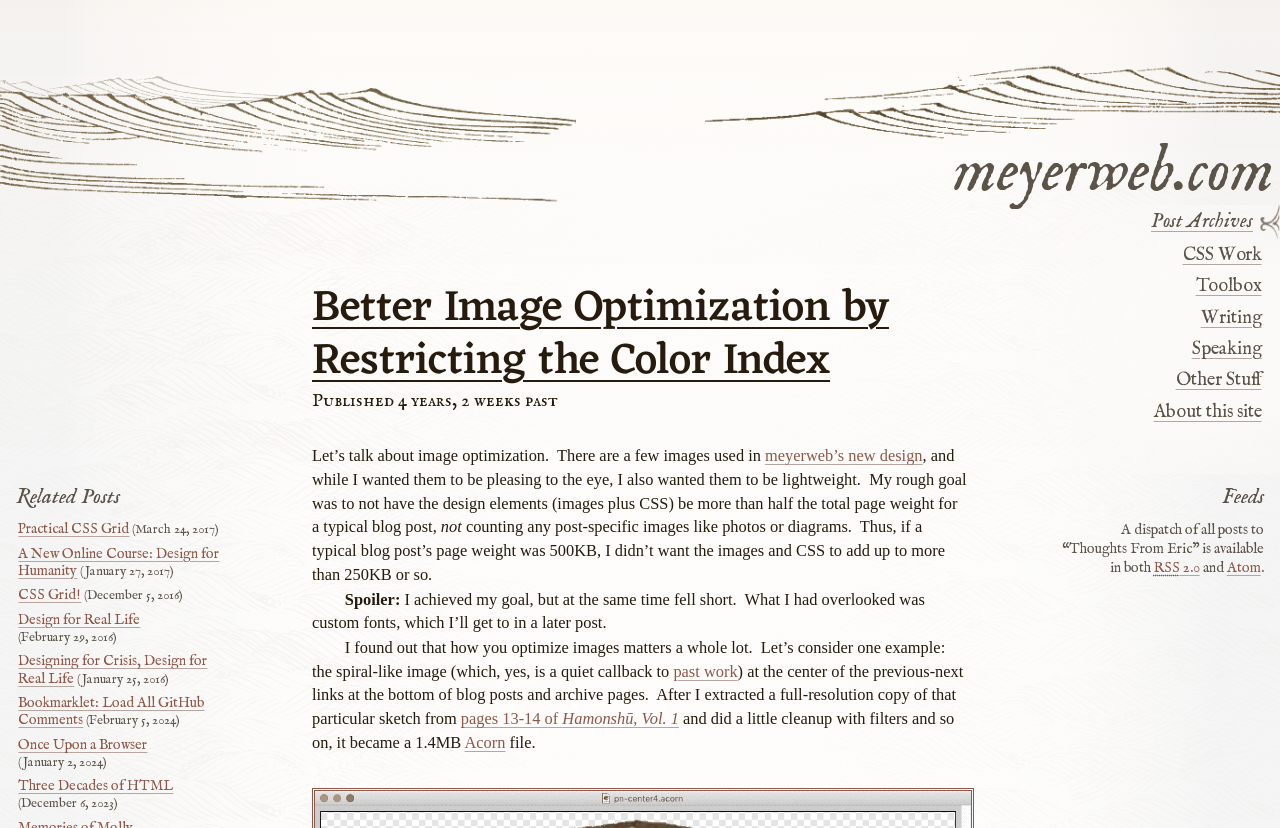What are the available feed formats?
Answer with a single word or phrase by referring to the visual content.

RSS 2.0 and Atom